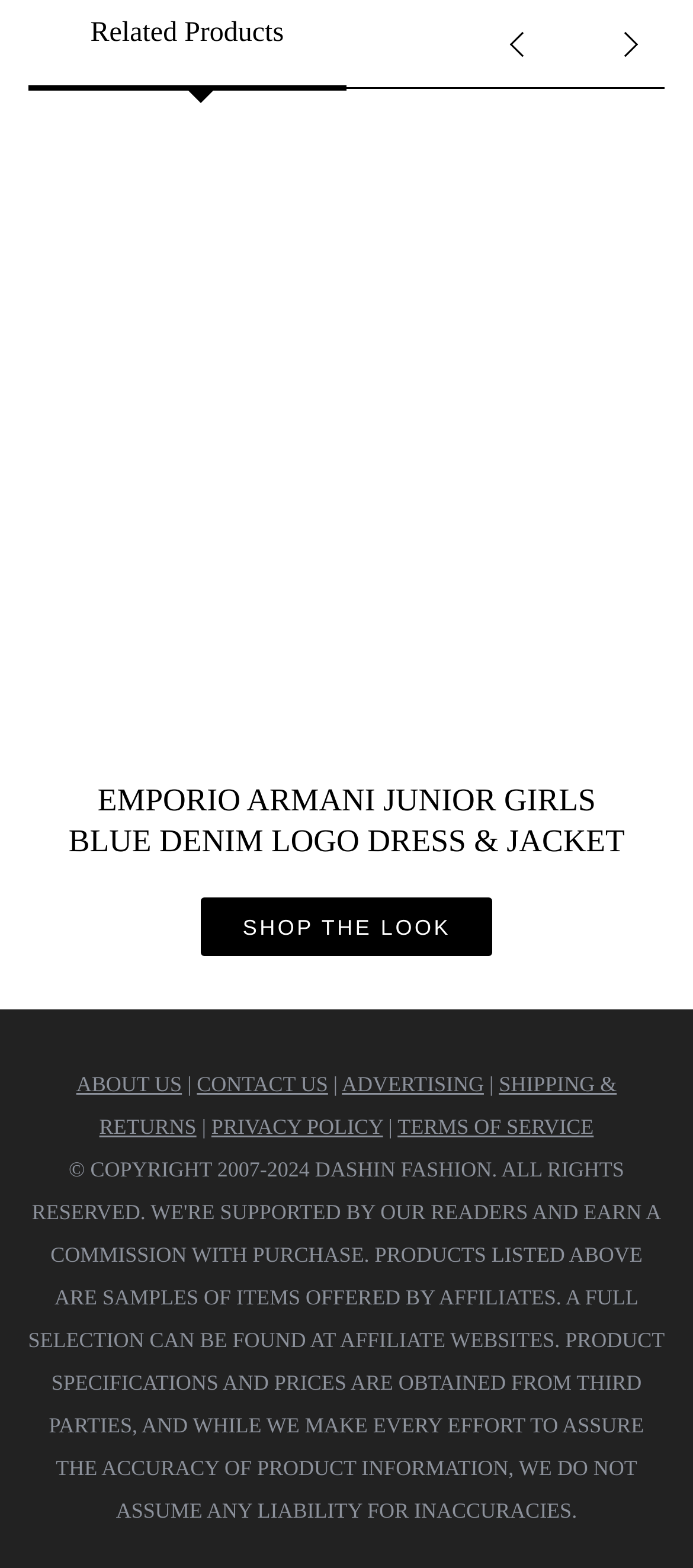Pinpoint the bounding box coordinates of the area that should be clicked to complete the following instruction: "View product details". The coordinates must be given as four float numbers between 0 and 1, i.e., [left, top, right, bottom].

[0.078, 0.09, 0.922, 0.463]